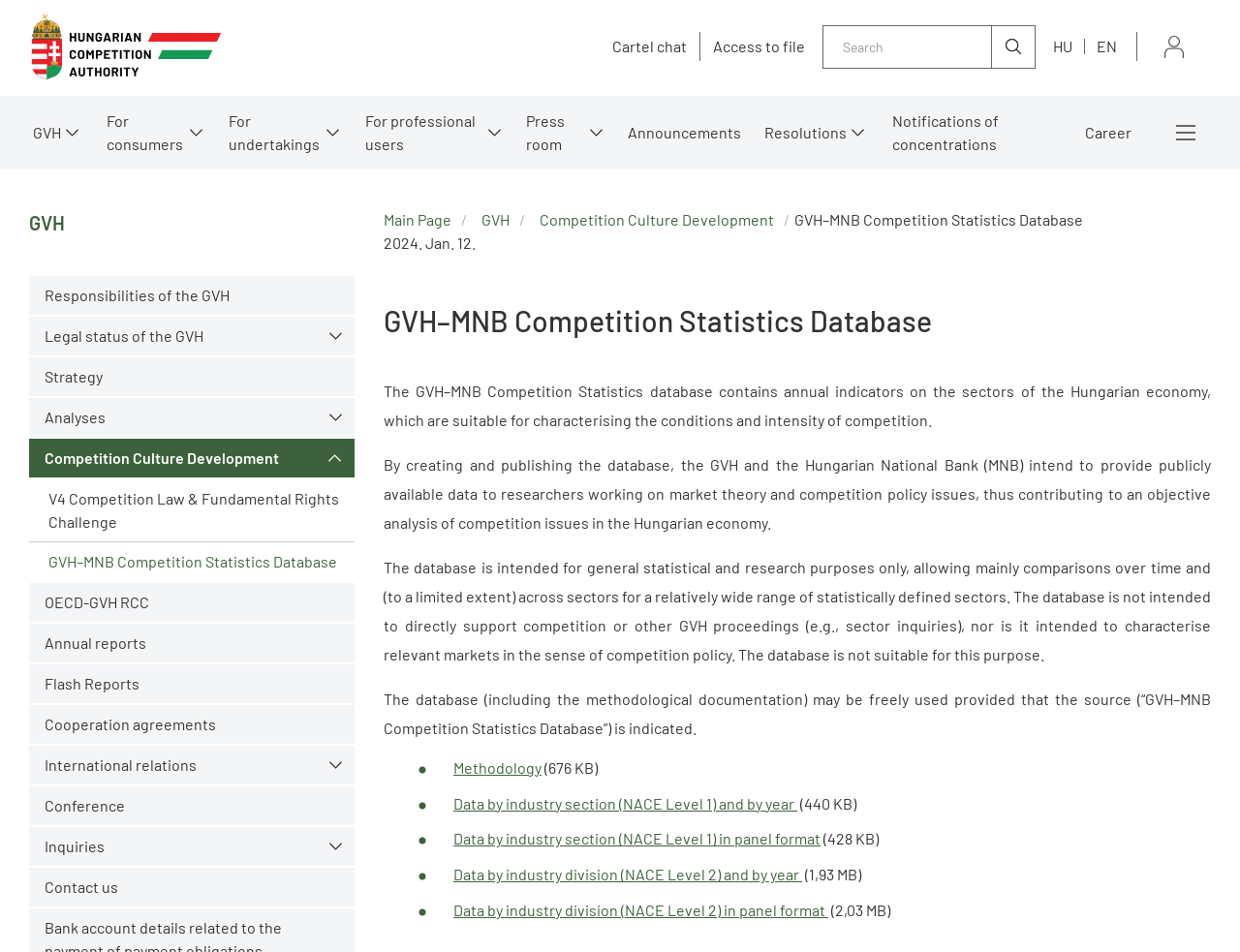Please locate the bounding box coordinates for the element that should be clicked to achieve the following instruction: "Submit the search query". Ensure the coordinates are given as four float numbers between 0 and 1, i.e., [left, top, right, bottom].

[0.799, 0.027, 0.834, 0.071]